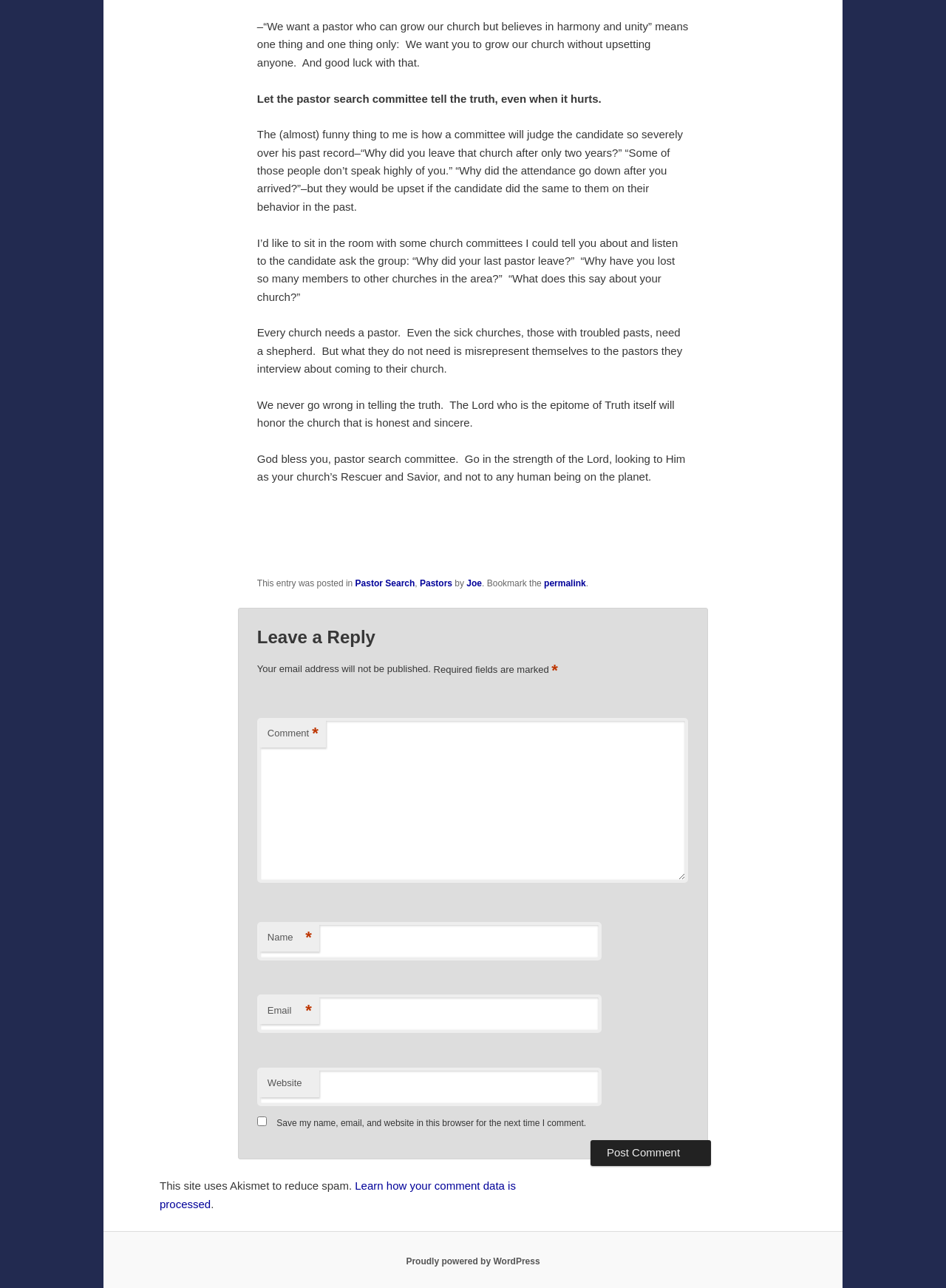Given the following UI element description: "parent_node: Email aria-describedby="email-notes" name="email"", find the bounding box coordinates in the webpage screenshot.

[0.272, 0.772, 0.636, 0.802]